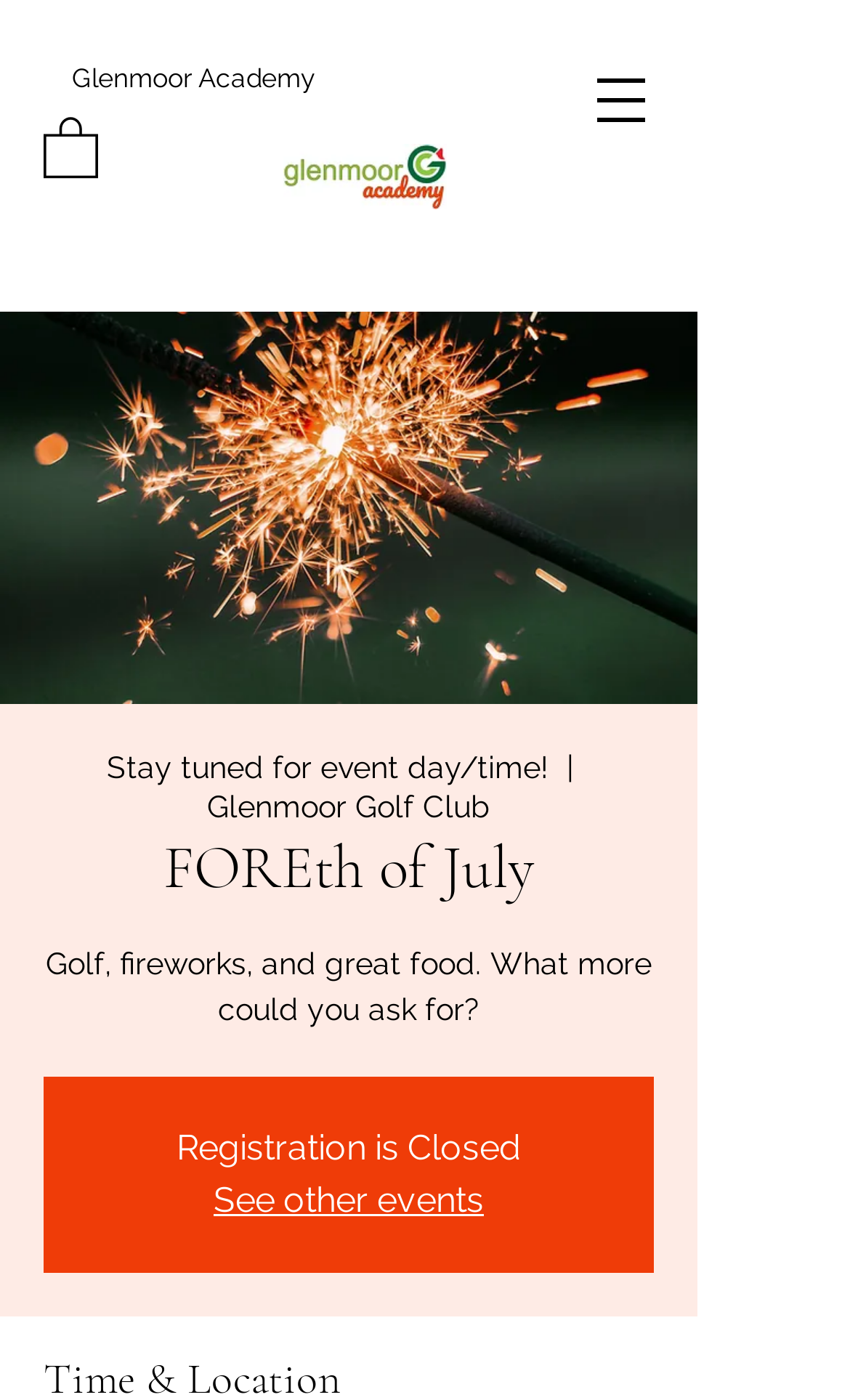Could you please study the image and provide a detailed answer to the question:
What is the theme of the event?

I found the answer by looking at the image element with the text 'FOREth of July' which suggests that the event is related to the 4th of July celebration.